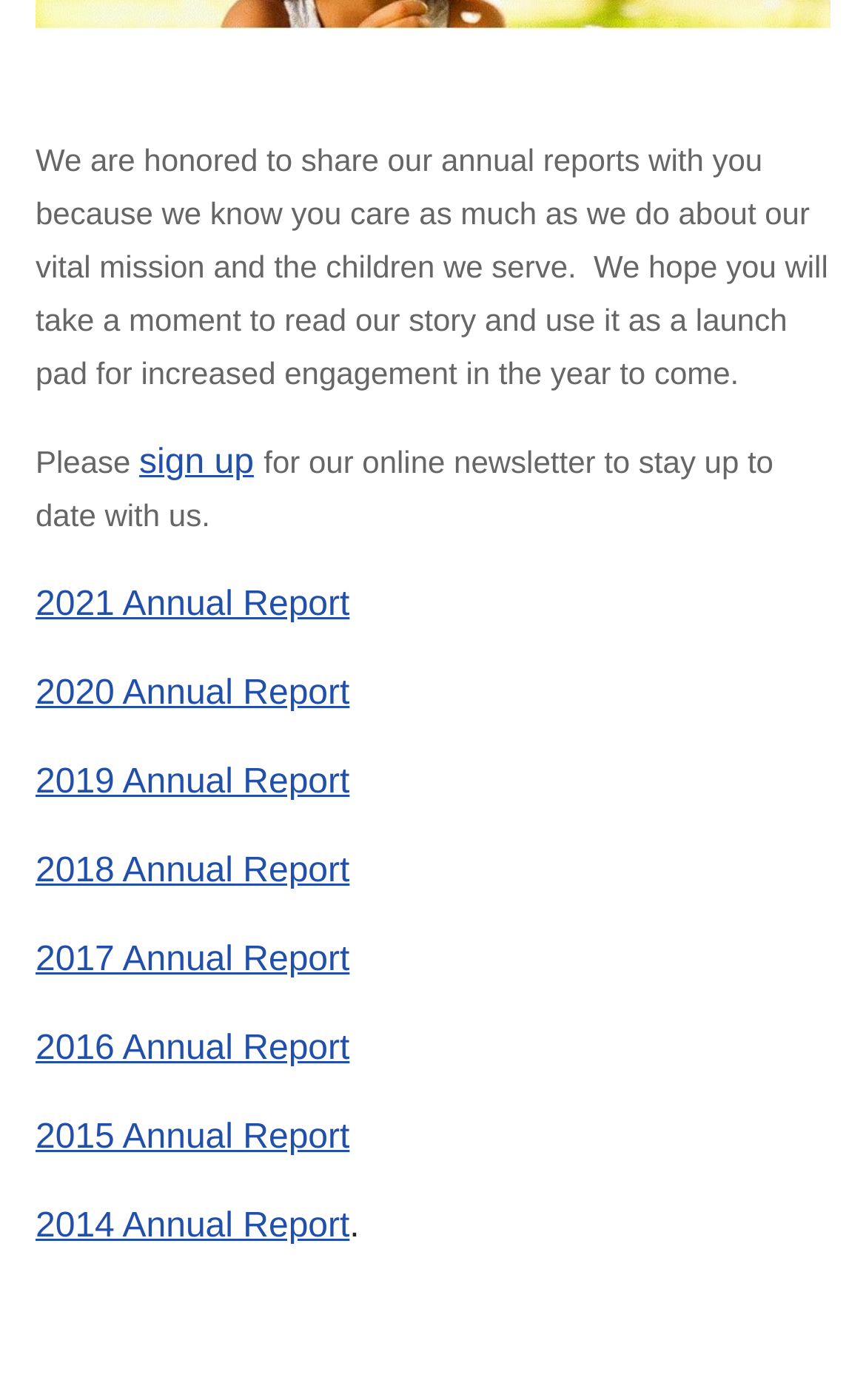Based on the image, please respond to the question with as much detail as possible:
What is the call to action after reading the story?

After reading the story, the call to action is to stay up to date with the organization's progress, which can be achieved by signing up for their online newsletter, as mentioned in the text.